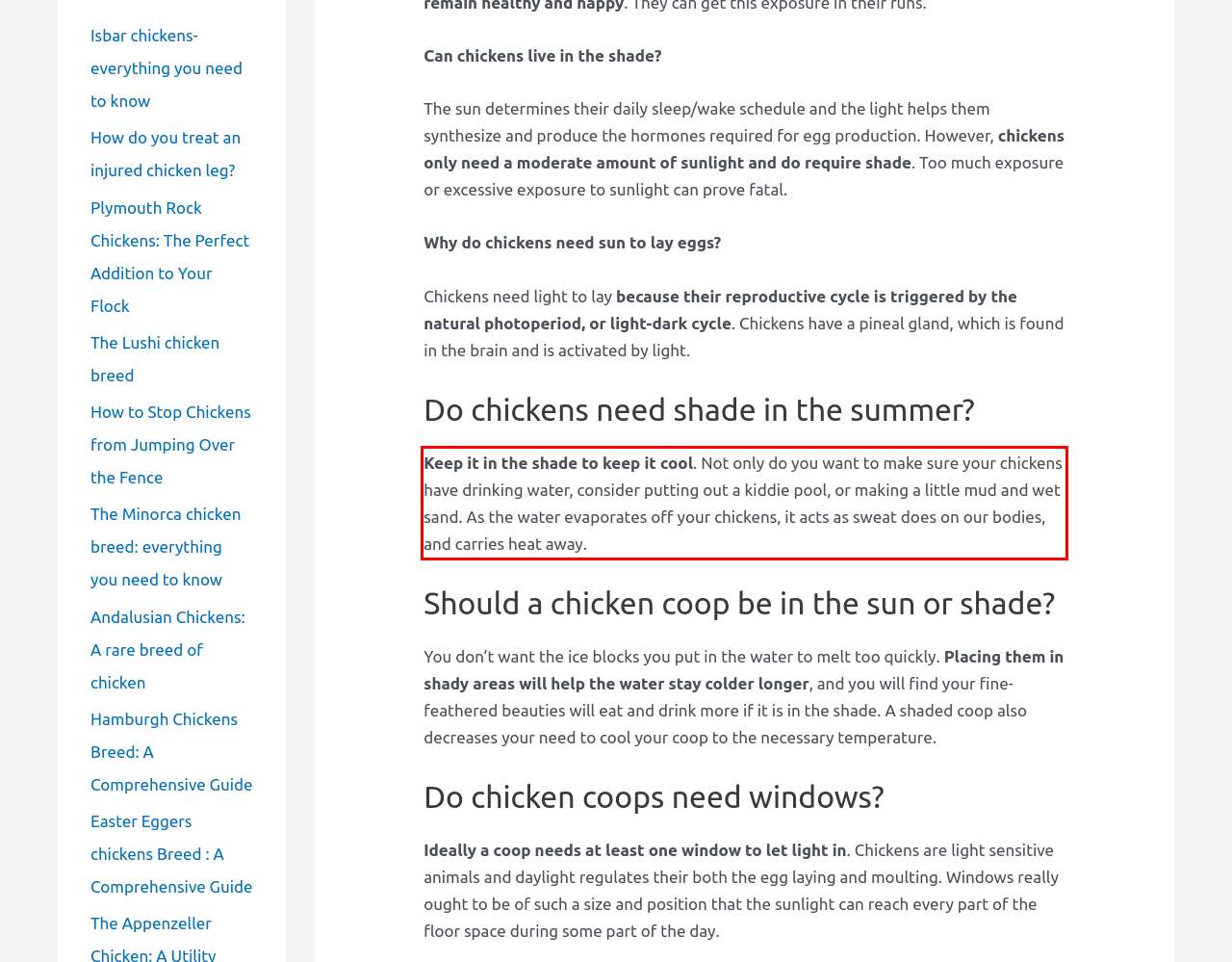In the screenshot of the webpage, find the red bounding box and perform OCR to obtain the text content restricted within this red bounding box.

Keep it in the shade to keep it cool. Not only do you want to make sure your chickens have drinking water, consider putting out a kiddie pool, or making a little mud and wet sand. As the water evaporates off your chickens, it acts as sweat does on our bodies, and carries heat away.